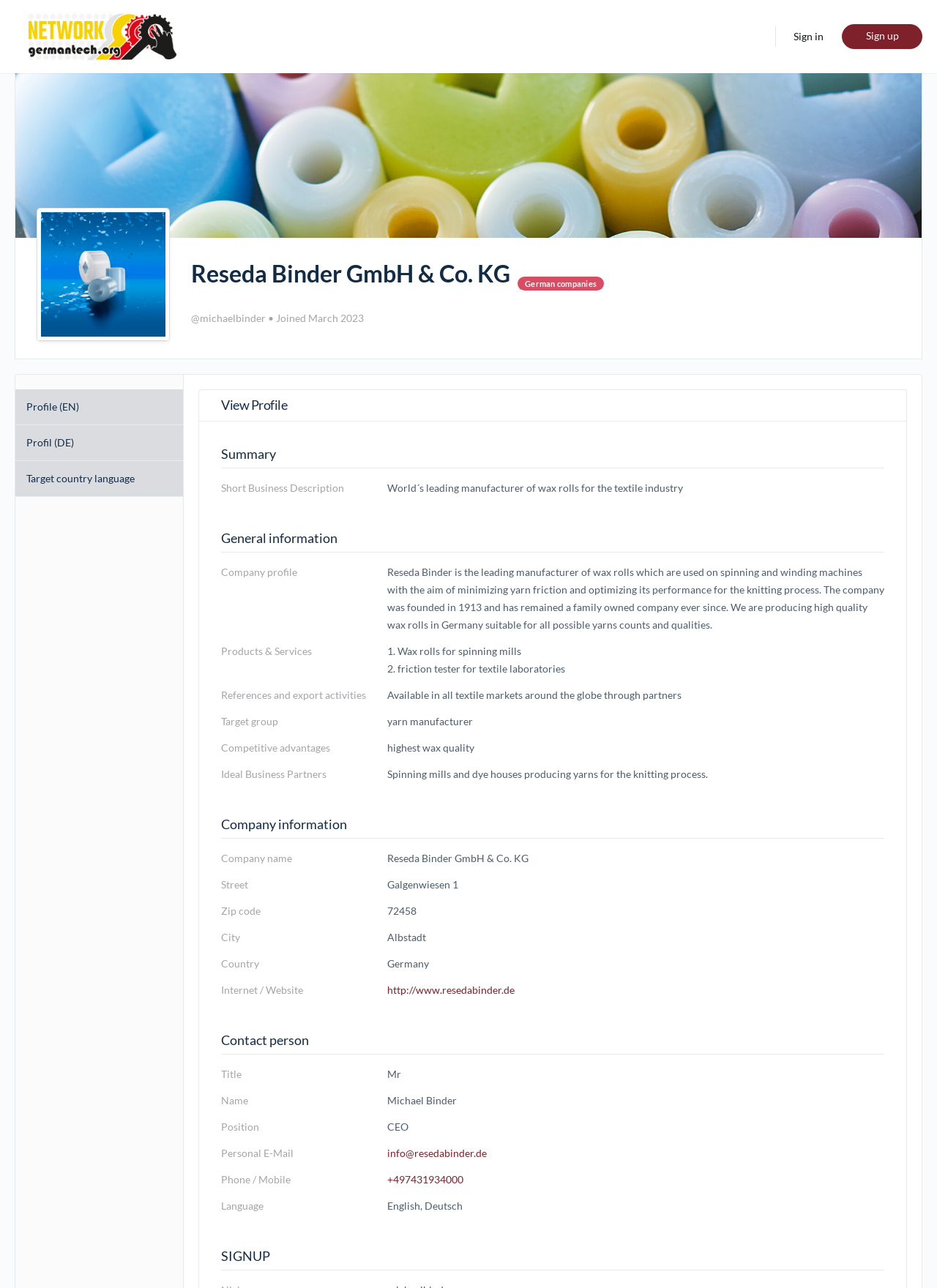What is the company name of the profile?
Refer to the image and provide a one-word or short phrase answer.

Reseda Binder GmbH & Co. KG